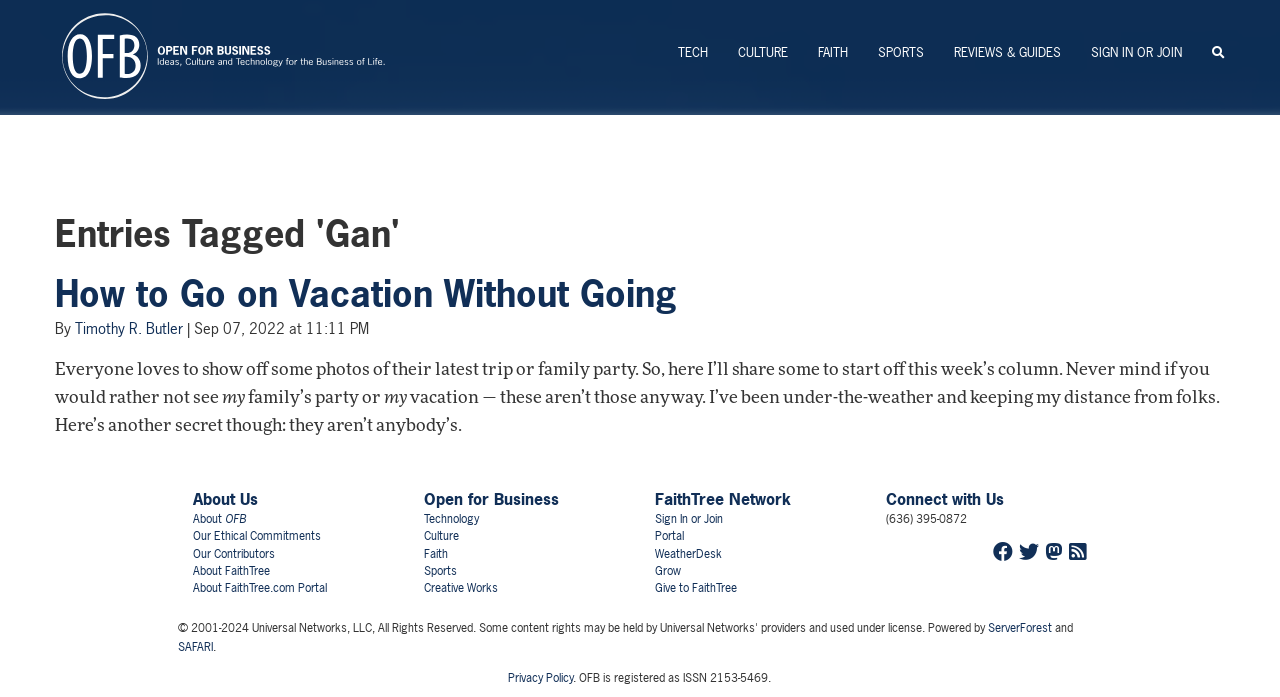Answer the following query concisely with a single word or phrase:
What is the title of the first article?

How to Go on Vacation Without Going